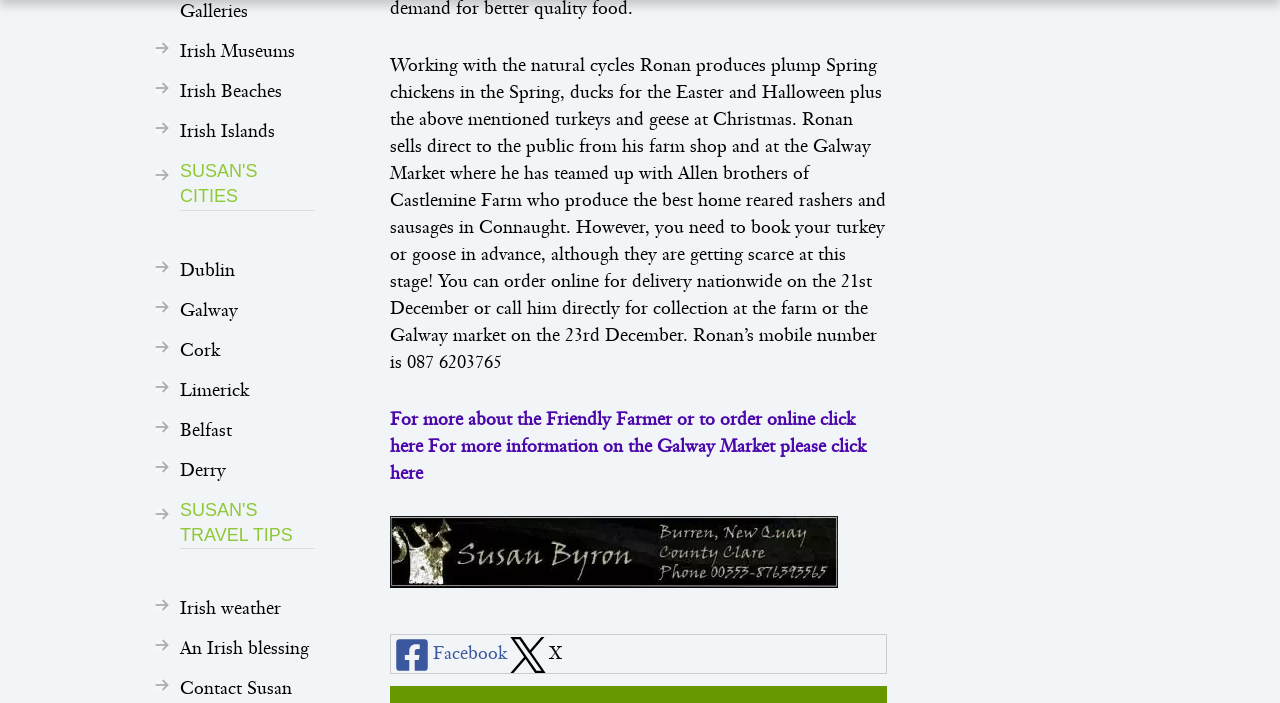Consider the image and give a detailed and elaborate answer to the question: 
What is the purpose of the link 'For more about the Friendly Farmer or to order online click here'?

The link 'For more about the Friendly Farmer or to order online click here' suggests that it directs to a webpage where users can learn more about the Friendly Farmer and place an online order.